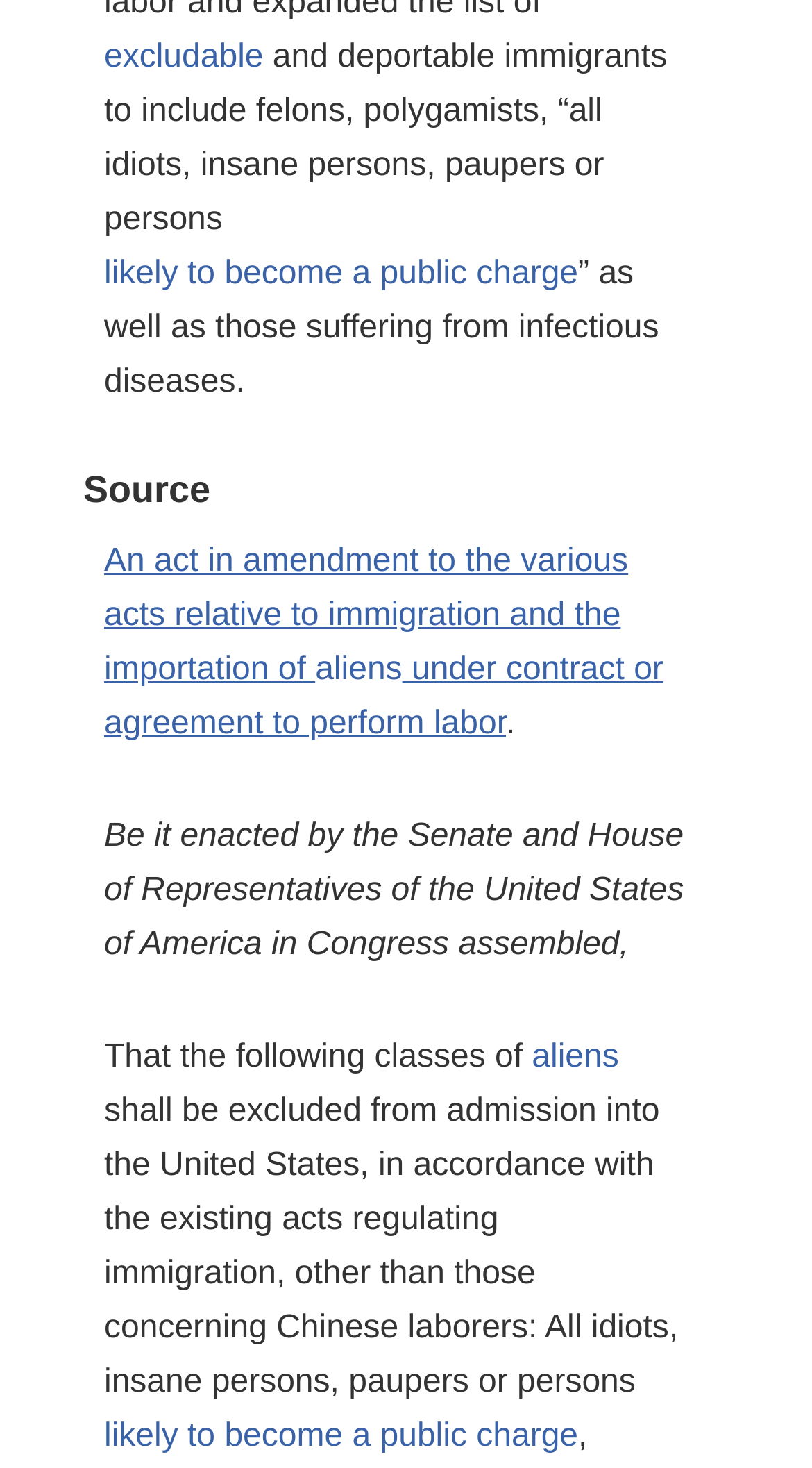What type of immigrants are excluded from admission? Based on the screenshot, please respond with a single word or phrase.

idiots, insane persons, paupers